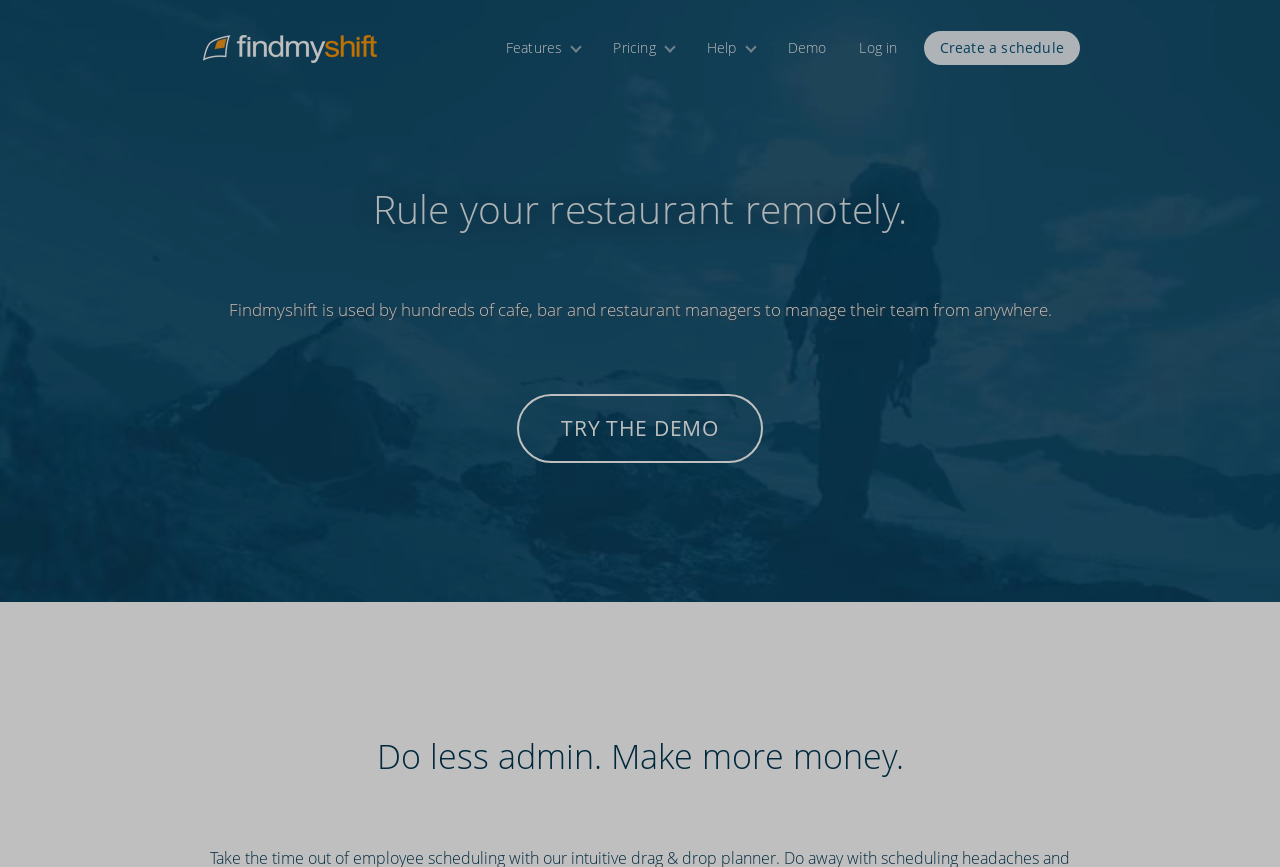What type of businesses use Findmyshift?
Please provide a comprehensive answer to the question based on the webpage screenshot.

The static text 'Findmyshift is used by hundreds of cafe, bar and restaurant managers to manage their team from anywhere.' indicates that the primary users of Findmyshift are managers of cafe, bar, and restaurant businesses.